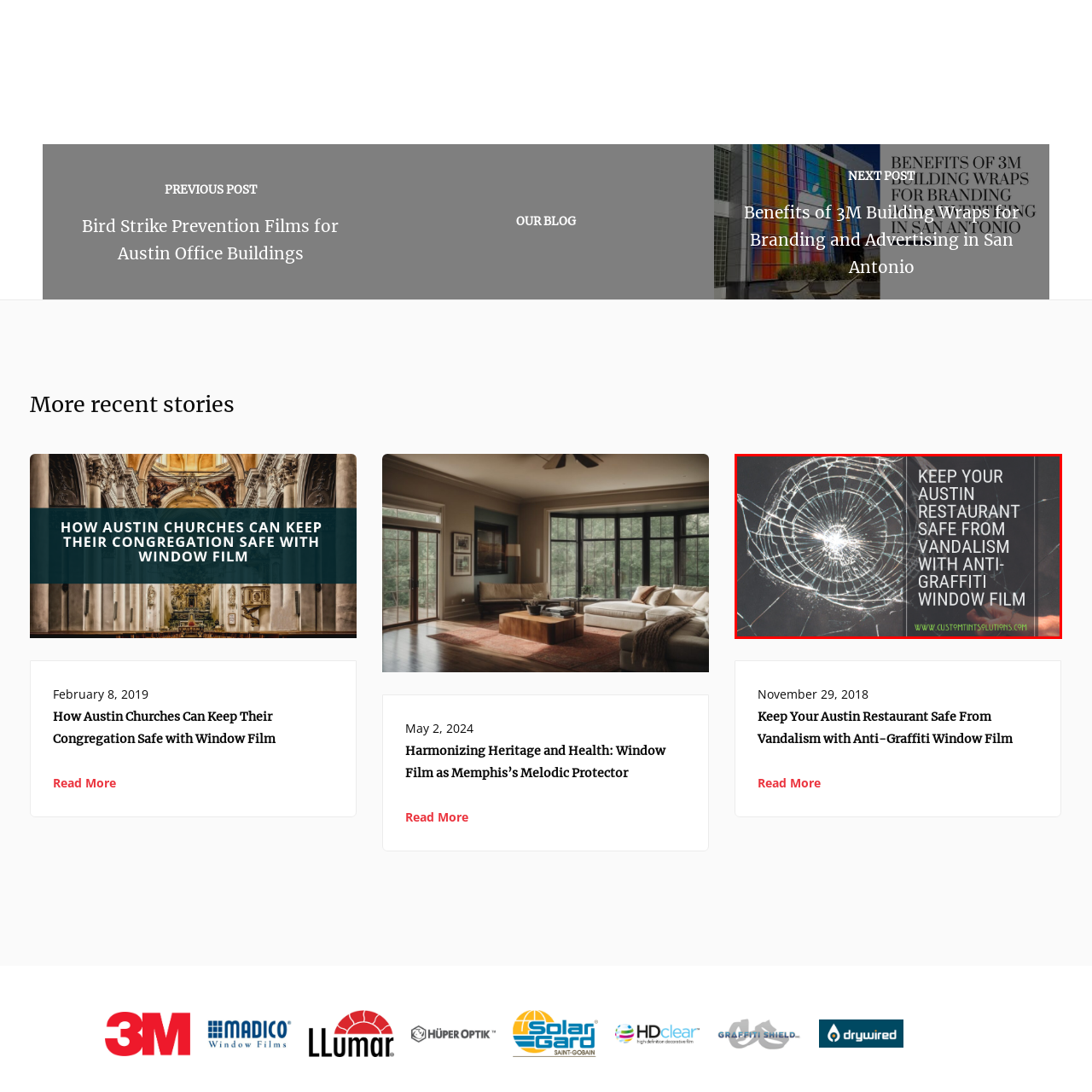What is the website address mentioned in the image?
Analyze the visual elements found in the red bounding box and provide a detailed answer to the question, using the information depicted in the image.

The website address 'www.customtintsolutions.com' is displayed beneath the main message, inviting business owners to learn more about the protective solutions offered by the company.